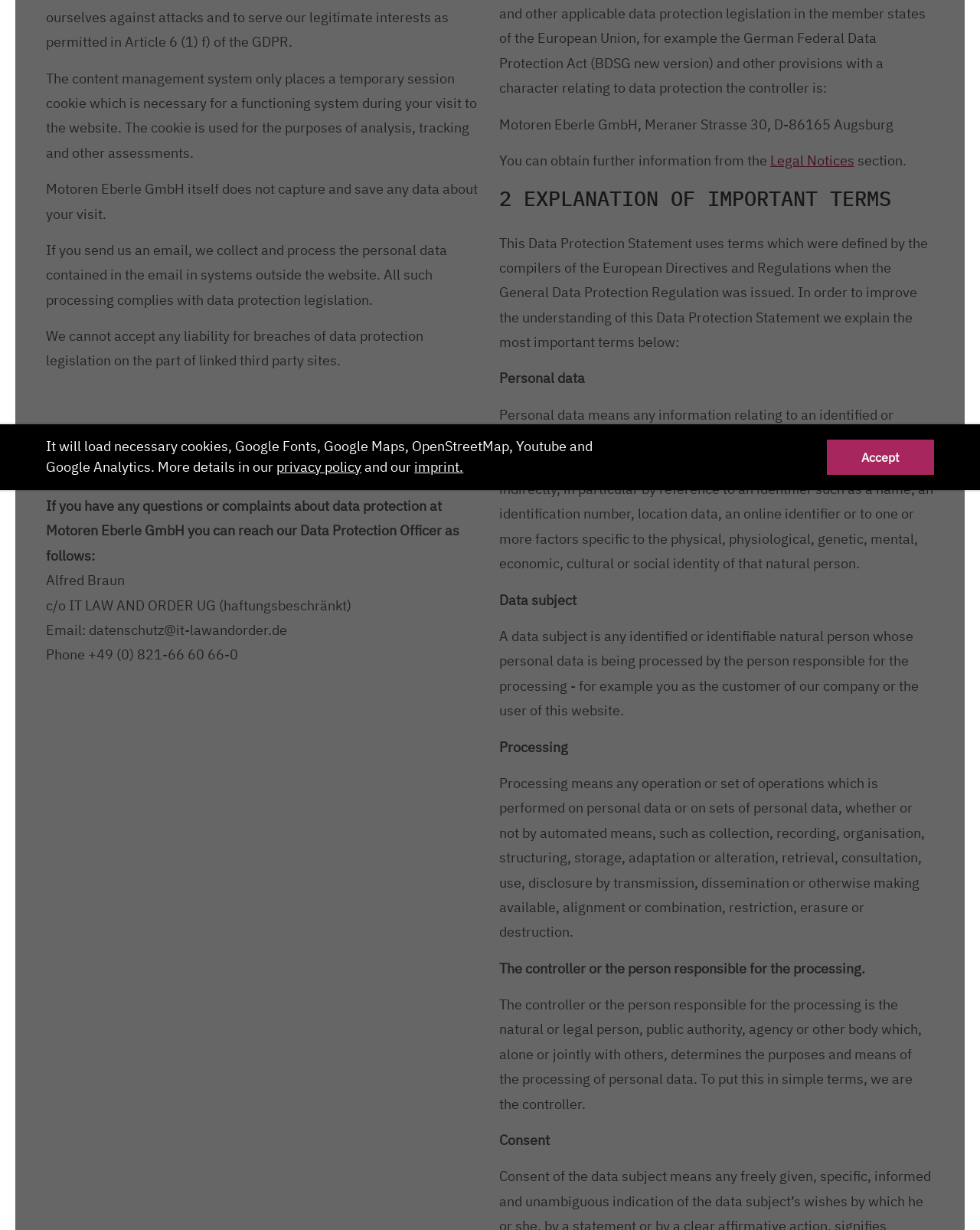Provide the bounding box for the UI element matching this description: "MS Front Page".

None